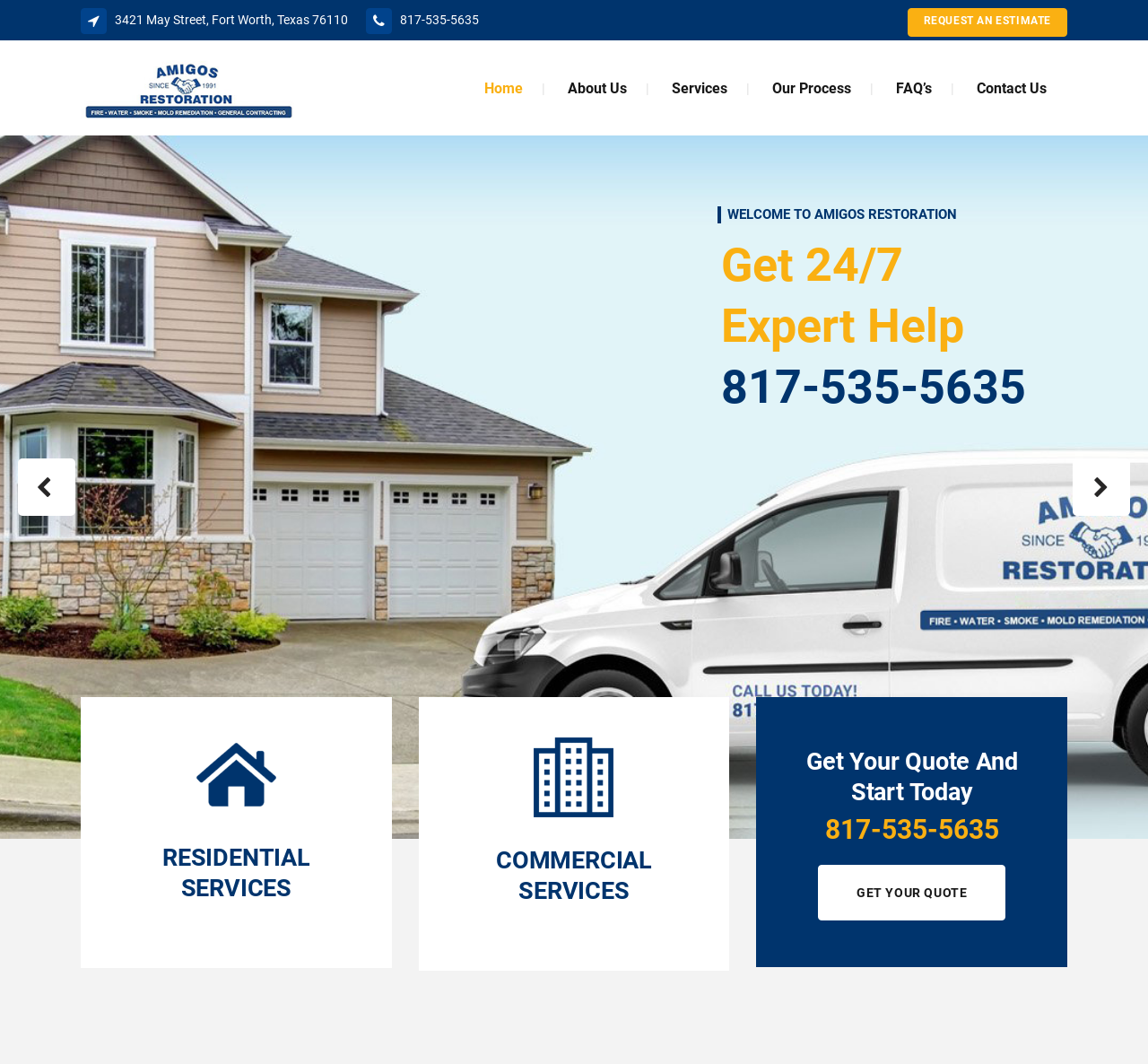Specify the bounding box coordinates of the area to click in order to follow the given instruction: "View the 'Home' page."

[0.404, 0.039, 0.473, 0.127]